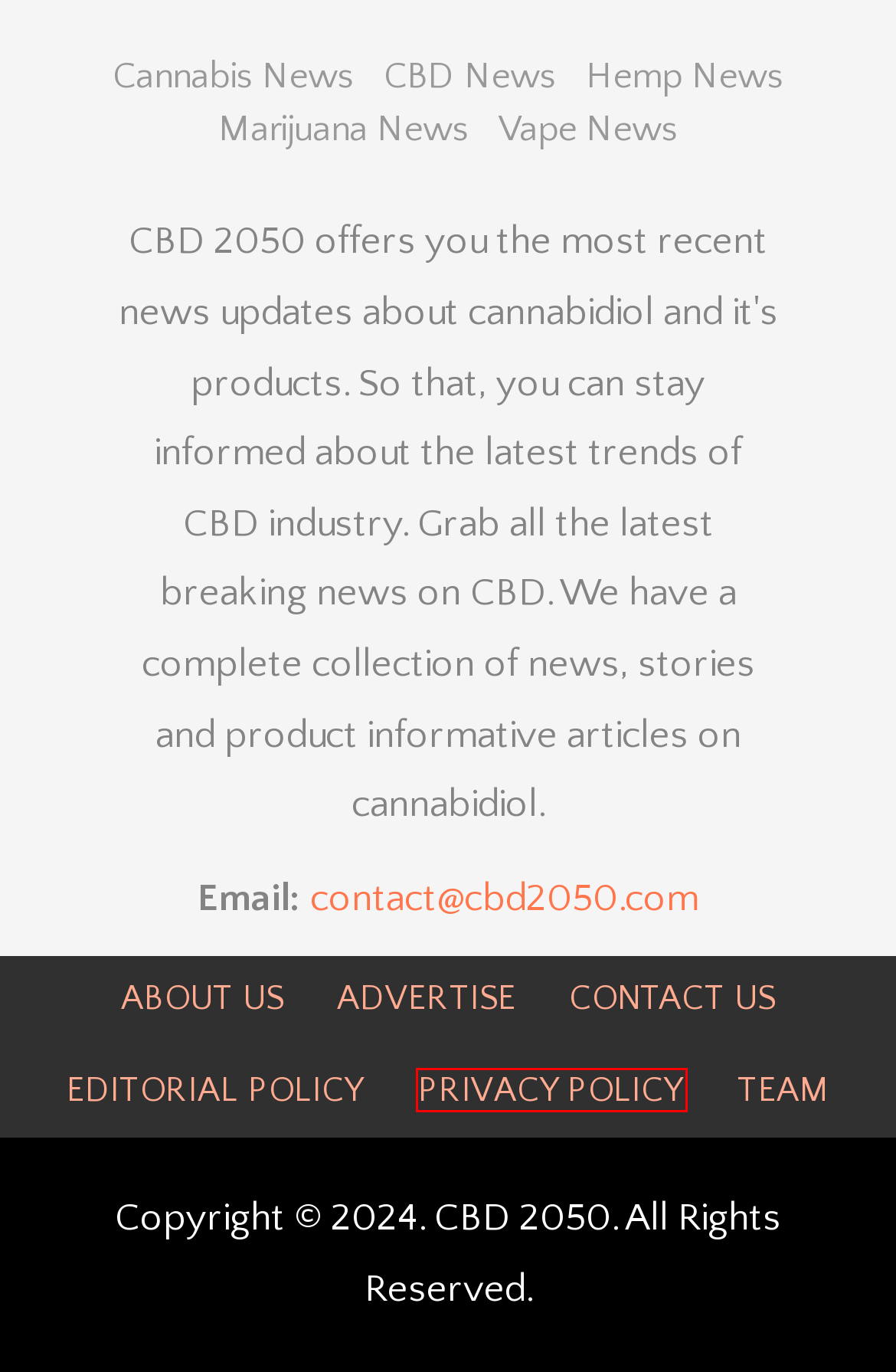Assess the screenshot of a webpage with a red bounding box and determine which webpage description most accurately matches the new page after clicking the element within the red box. Here are the options:
A. Advertise With Us - CBD 2050
B. WeedMD Introduces Saturday Cannabis Vape Products in Ontario
C. Latest Cannabis Stock & Industry Updates | CBD2050
D. Privacy Policy - CBD 2050
E. CBD News: Latest Headline Announcements - CBD2050
F. Marijuana: Effects, Uses and Legalization - CBD2050
G. Cbd2050 Team - CBD 2050
H. Most Recent Updates on CBD, Marijuana & Cannabis | CBD2050

D